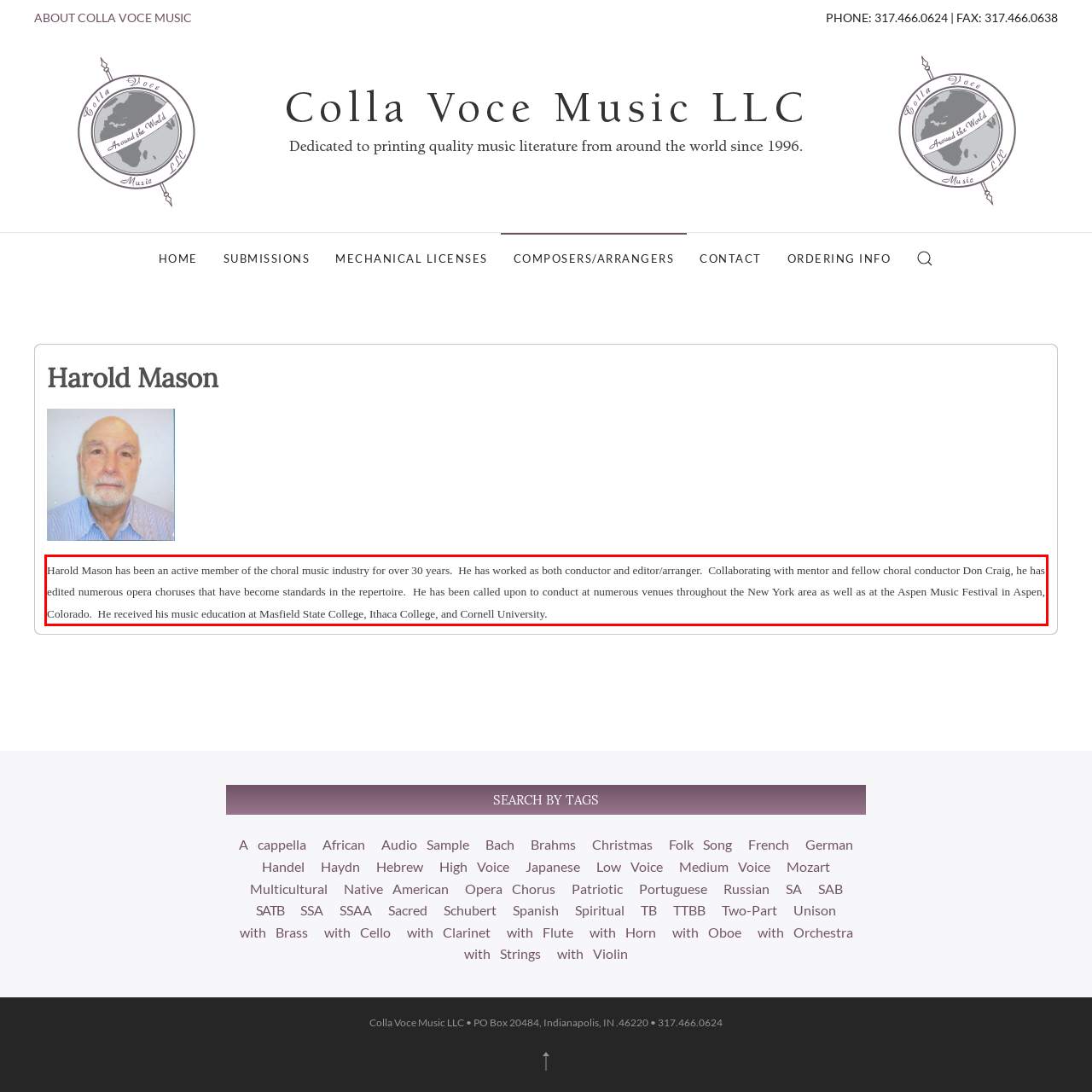Please extract the text content within the red bounding box on the webpage screenshot using OCR.

Harold Mason has been an active member of the choral music industry for over 30 years. He has worked as both conductor and editor/arranger. Collaborating with mentor and fellow choral conductor Don Craig, he has edited numerous opera choruses that have become standards in the repertoire. He has been called upon to conduct at numerous venues throughout the New York area as well as at the Aspen Music Festival in Aspen, Colorado. He received his music education at Masfield State College, Ithaca College, and Cornell University.